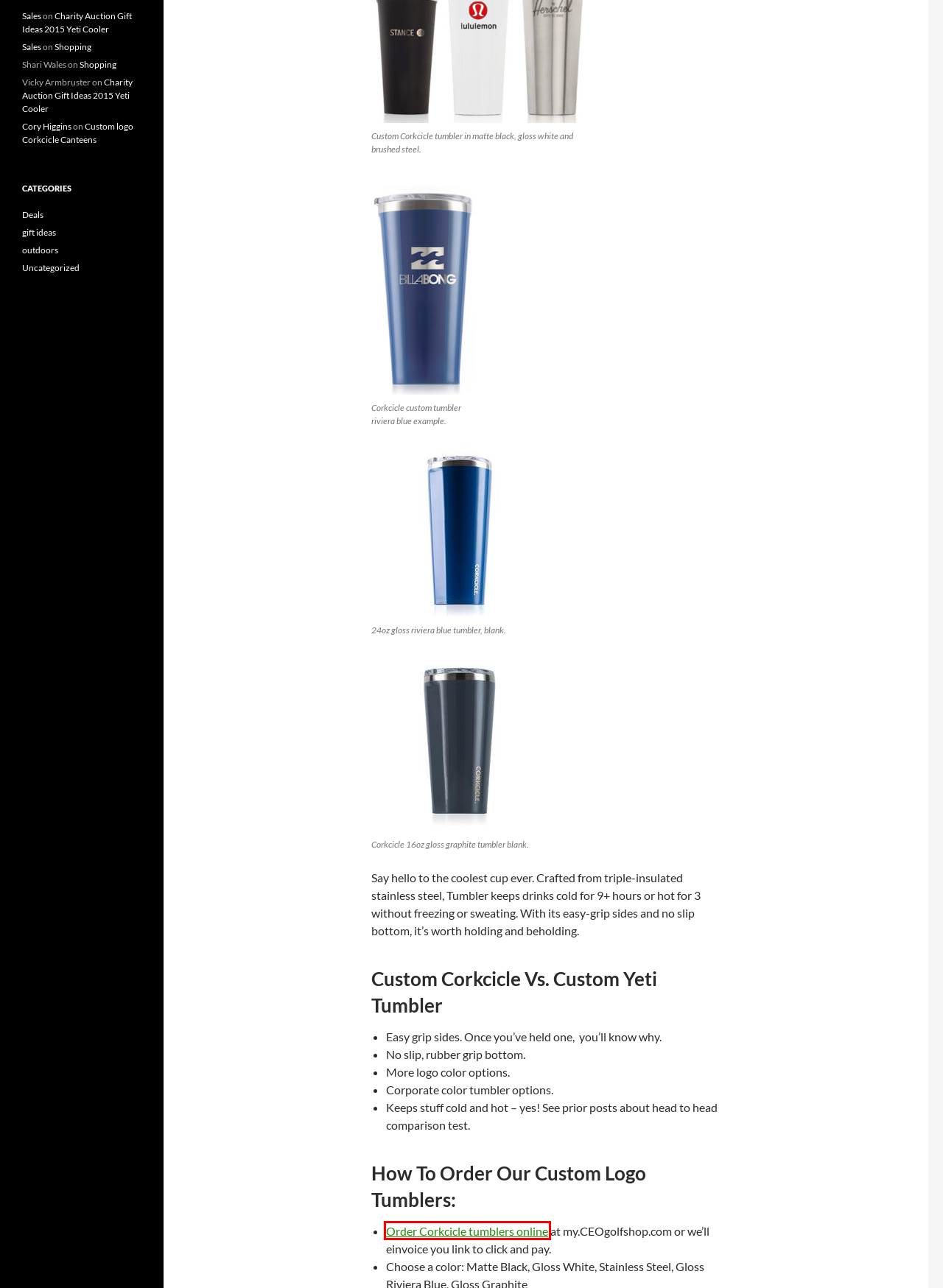You have a screenshot showing a webpage with a red bounding box around a UI element. Choose the webpage description that best matches the new page after clicking the highlighted element. Here are the options:
A. Jetty - Draw Your Own Line®
B. Custom logo executive gifts - luxury promotional products
C. About CEO promos - CEO promos
D. Custom logo face shields - CEO promos
E. executive gifts
F. Luxe brands CEO promotional gifts and custom logo gifts
G. gift ideas Archives - CEO promos
H. mens apparel, best custom gifts, loudmouth golf, custom embroidered logo shirts

B